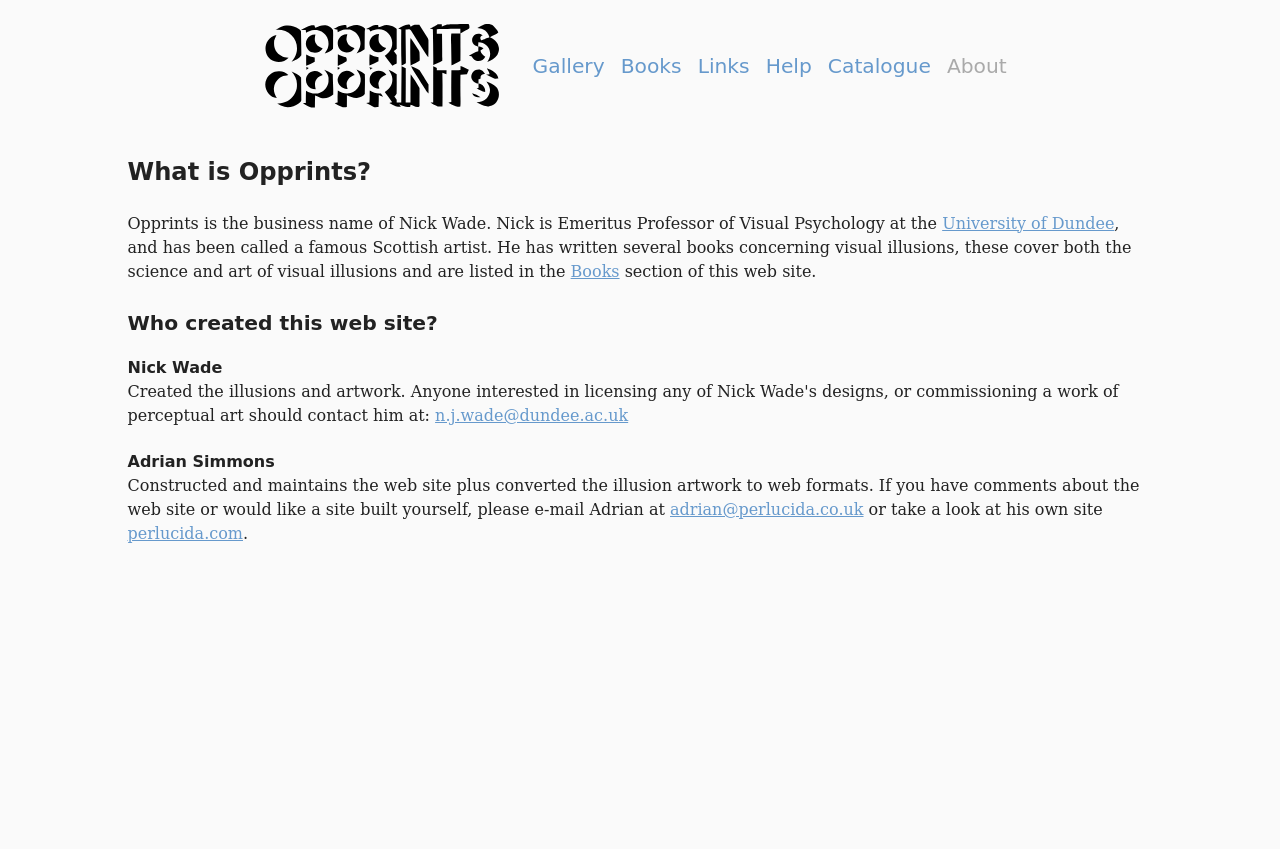Bounding box coordinates are specified in the format (top-left x, top-left y, bottom-right x, bottom-right y). All values are floating point numbers bounded between 0 and 1. Please provide the bounding box coordinate of the region this sentence describes: Catalogue

[0.647, 0.064, 0.727, 0.092]